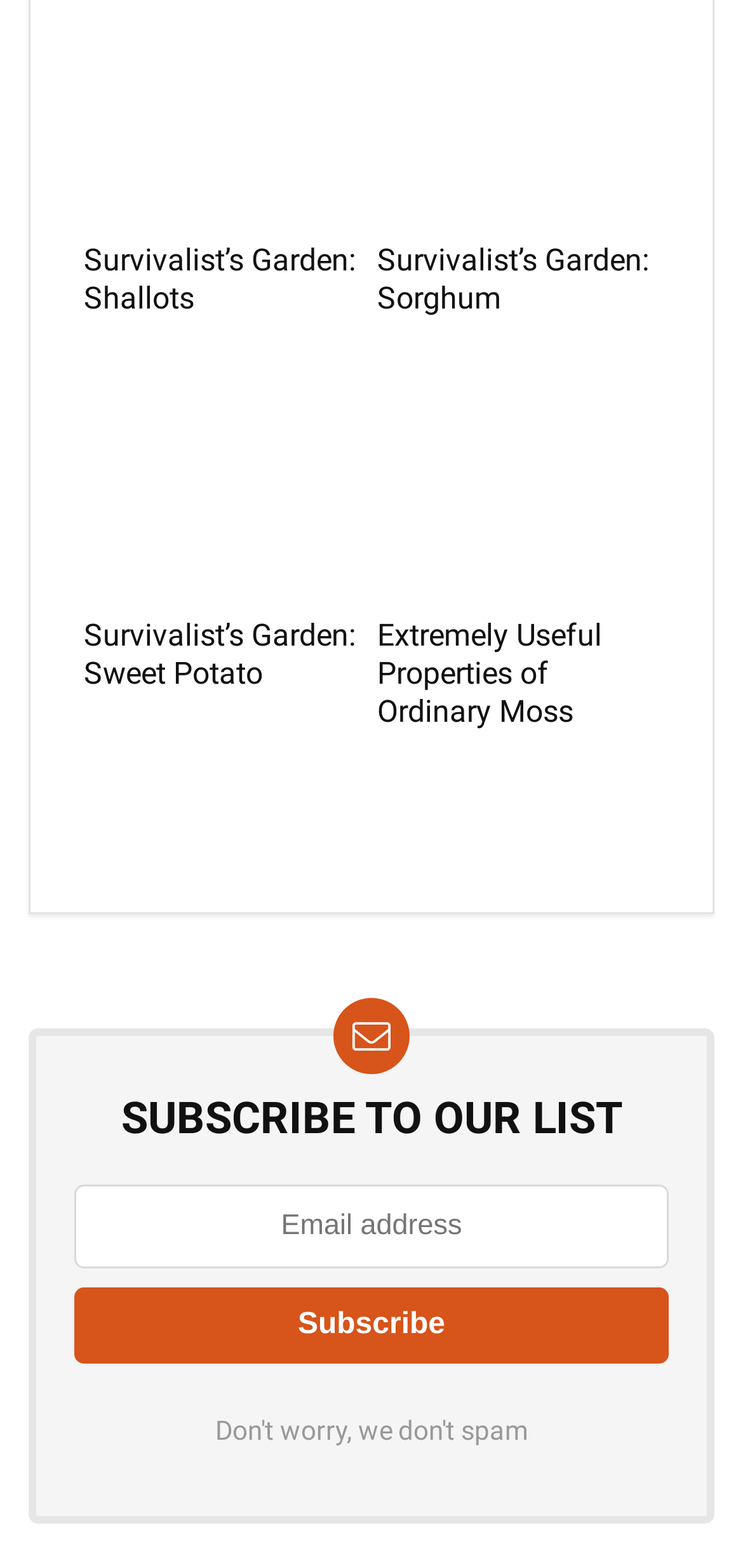Reply to the question with a single word or phrase:
What is the purpose of the textbox?

Email address